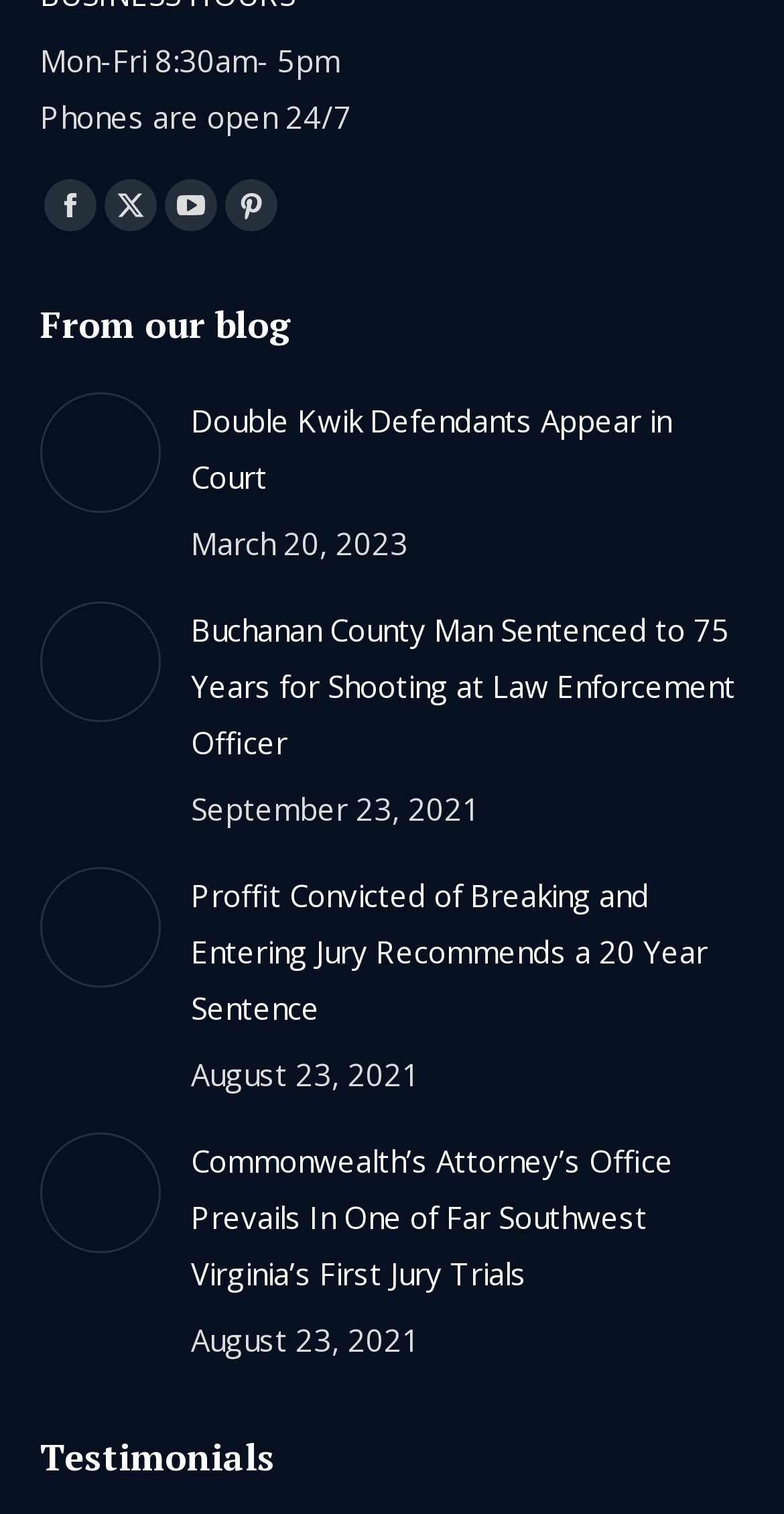Predict the bounding box coordinates of the area that should be clicked to accomplish the following instruction: "Read blog post 'Double Kwik Defendants Appear in Court'". The bounding box coordinates should consist of four float numbers between 0 and 1, i.e., [left, top, right, bottom].

[0.244, 0.259, 0.949, 0.333]